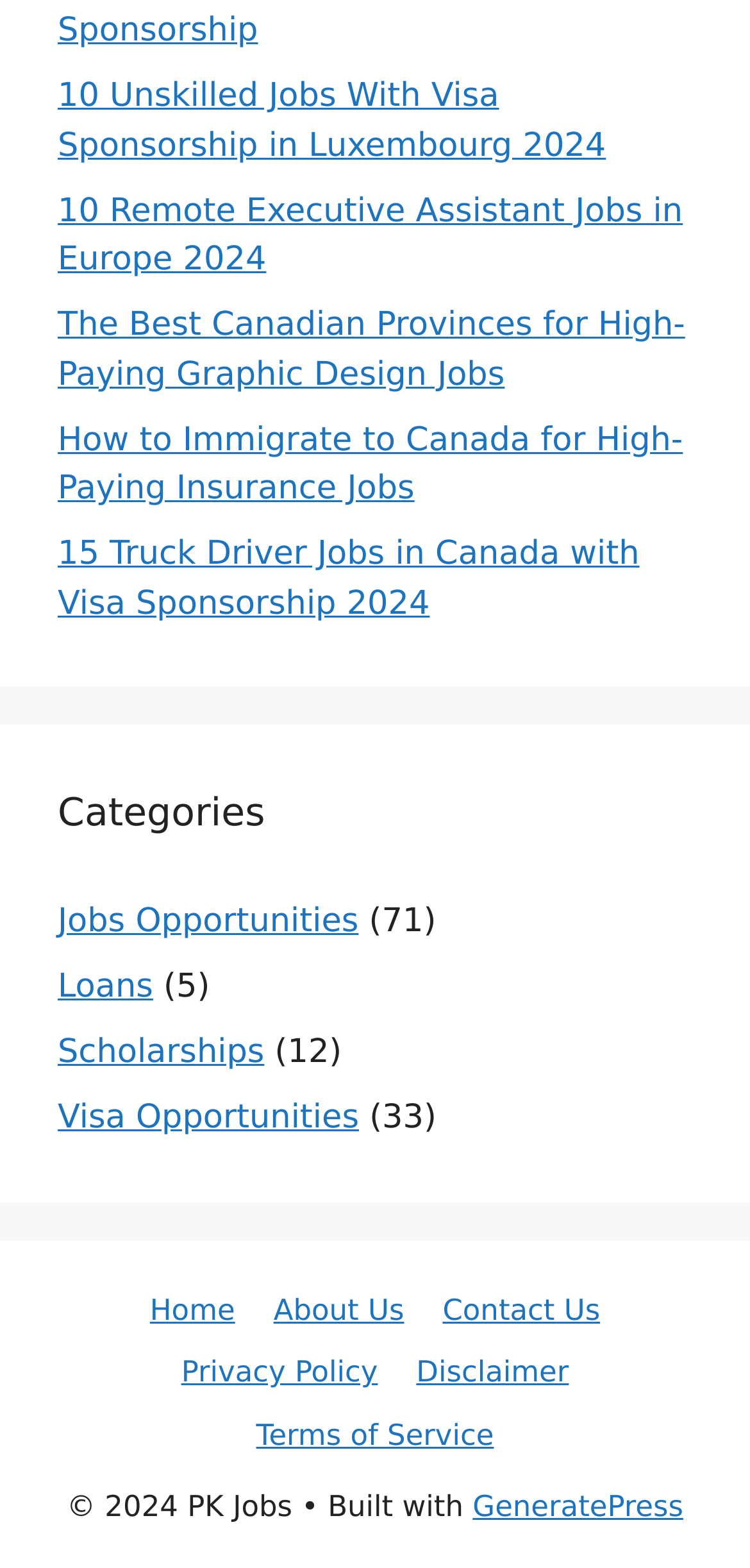Identify the bounding box coordinates for the element that needs to be clicked to fulfill this instruction: "Learn about Visa Opportunities". Provide the coordinates in the format of four float numbers between 0 and 1: [left, top, right, bottom].

[0.077, 0.701, 0.479, 0.725]